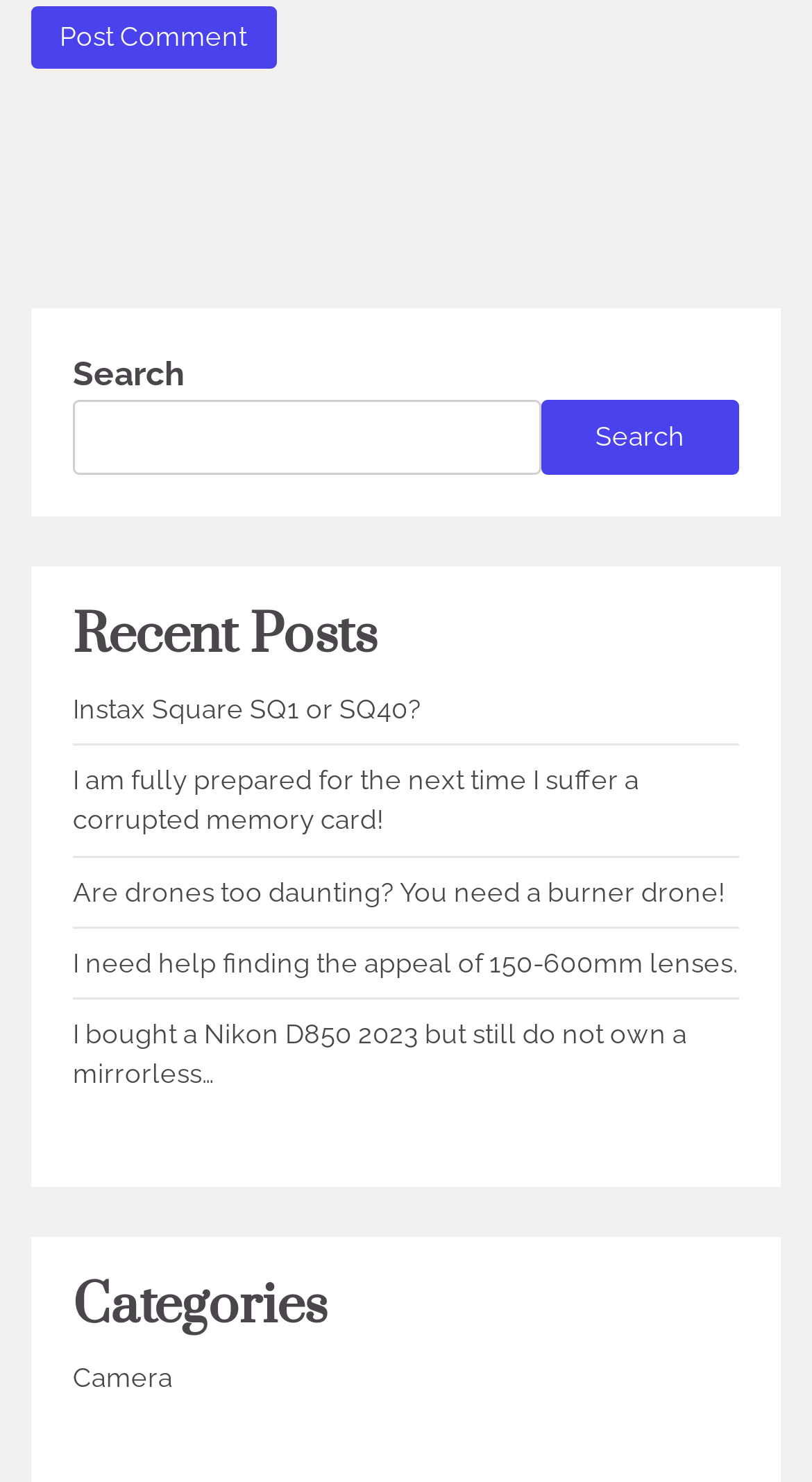Select the bounding box coordinates of the element I need to click to carry out the following instruction: "Read about the author".

None